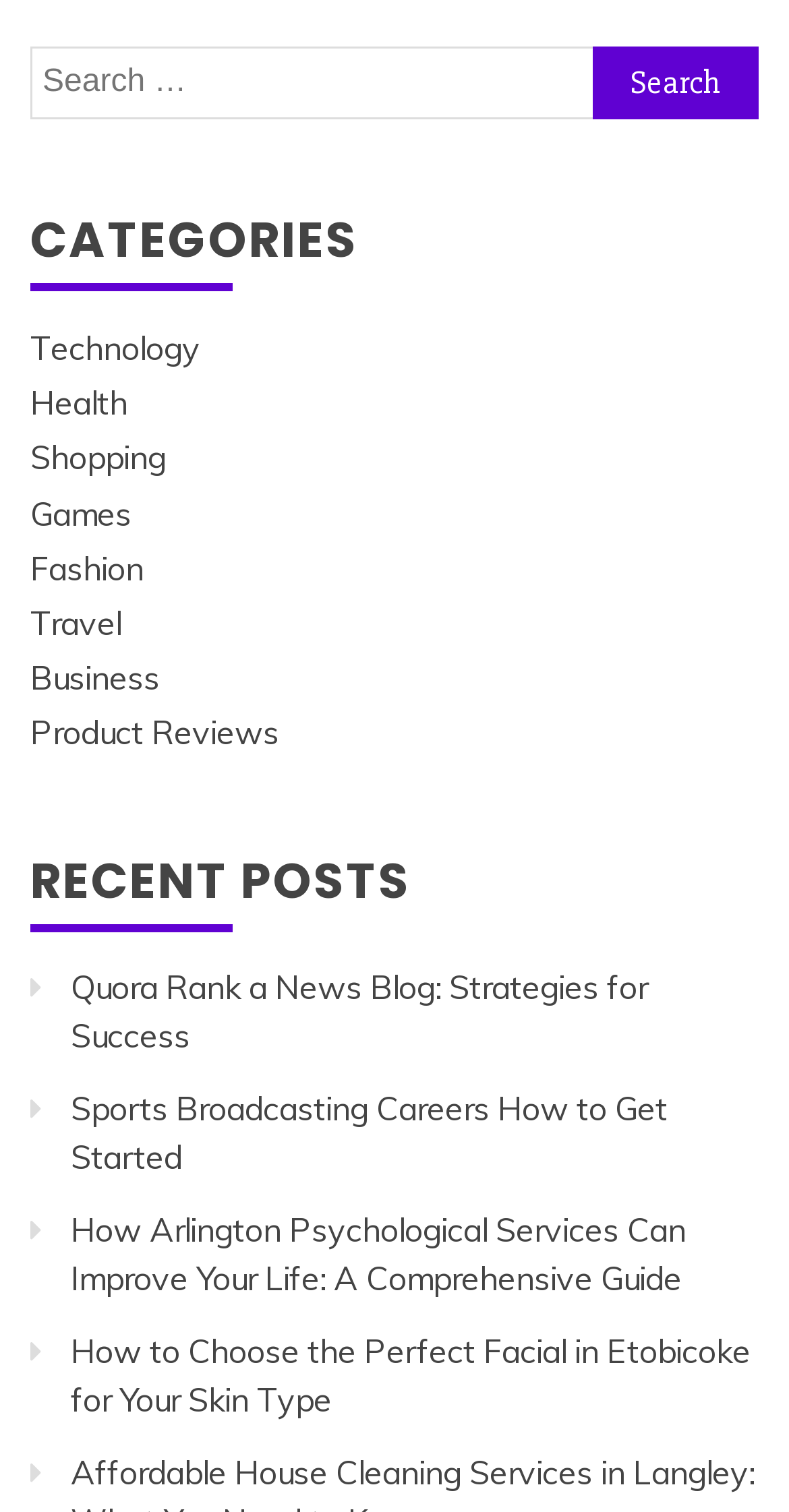Locate the bounding box coordinates of the segment that needs to be clicked to meet this instruction: "Explore Health category".

[0.038, 0.253, 0.162, 0.28]